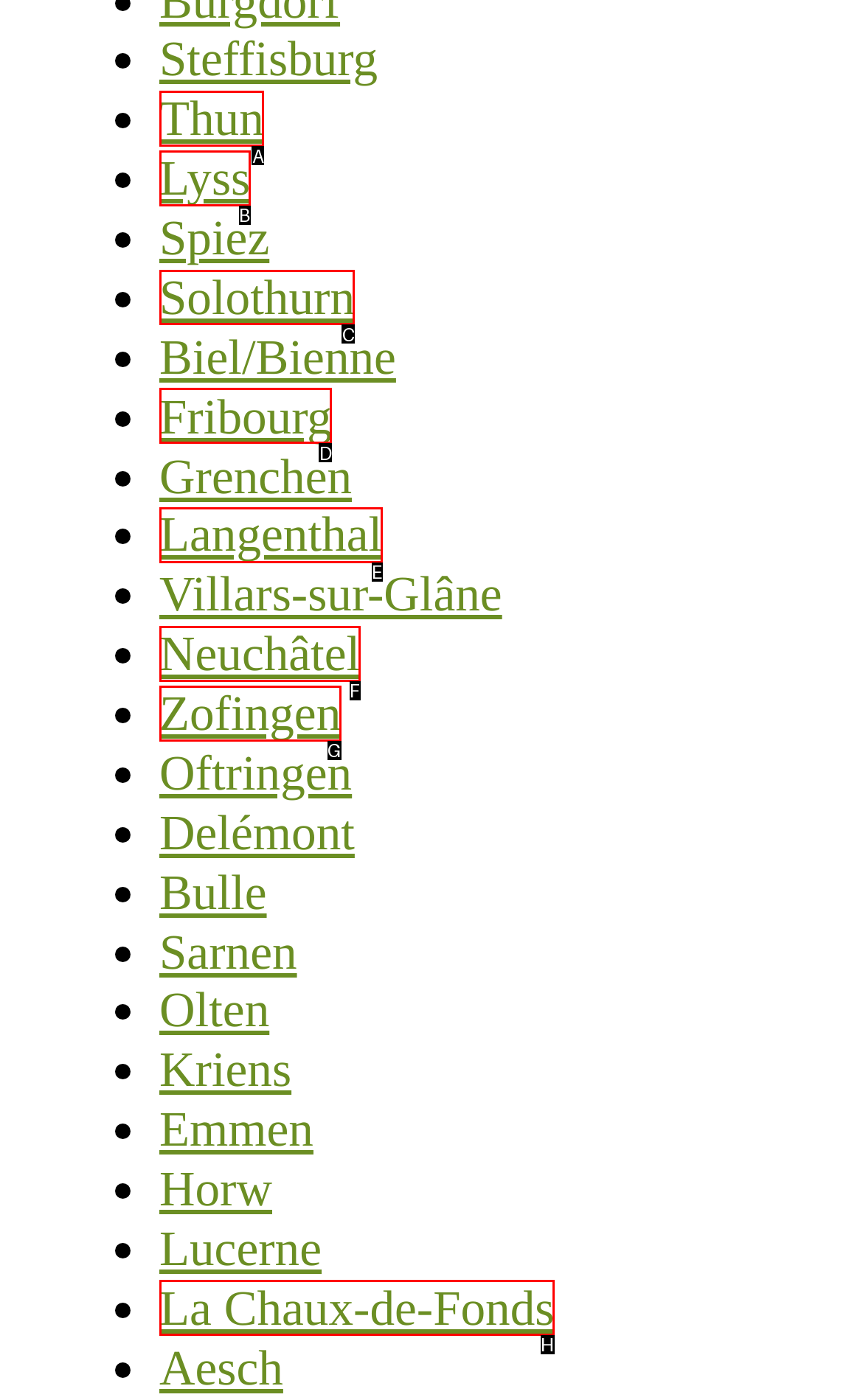Identify the correct UI element to click for the following task: Go to Solothurn Choose the option's letter based on the given choices.

C